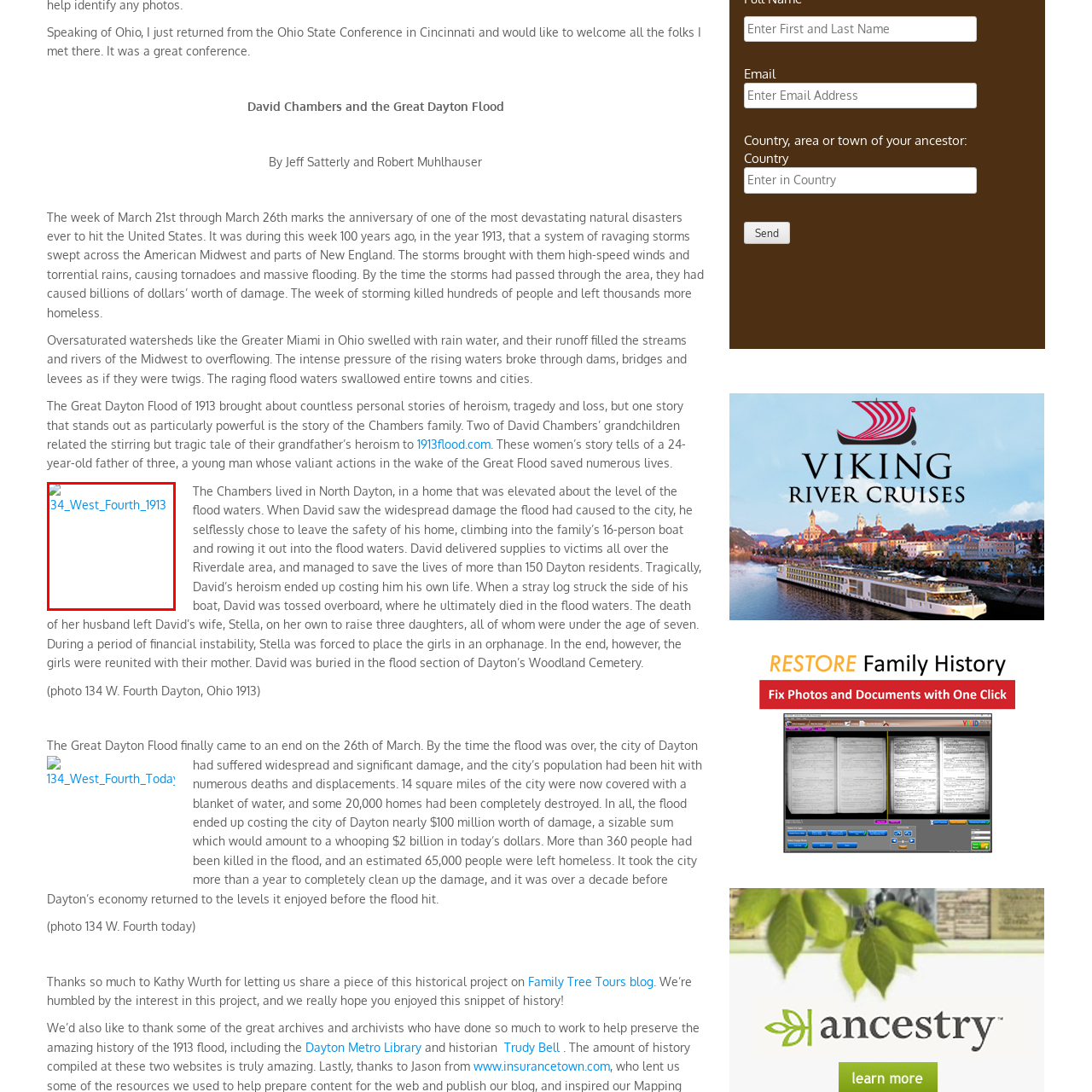How many lives were claimed by the flood?
Please analyze the image within the red bounding box and offer a comprehensive answer to the question.

According to the caption, the Great Dayton Flood 'claimed hundreds of lives'. This information is provided to describe the devastating impact of the flood on the city and its people.